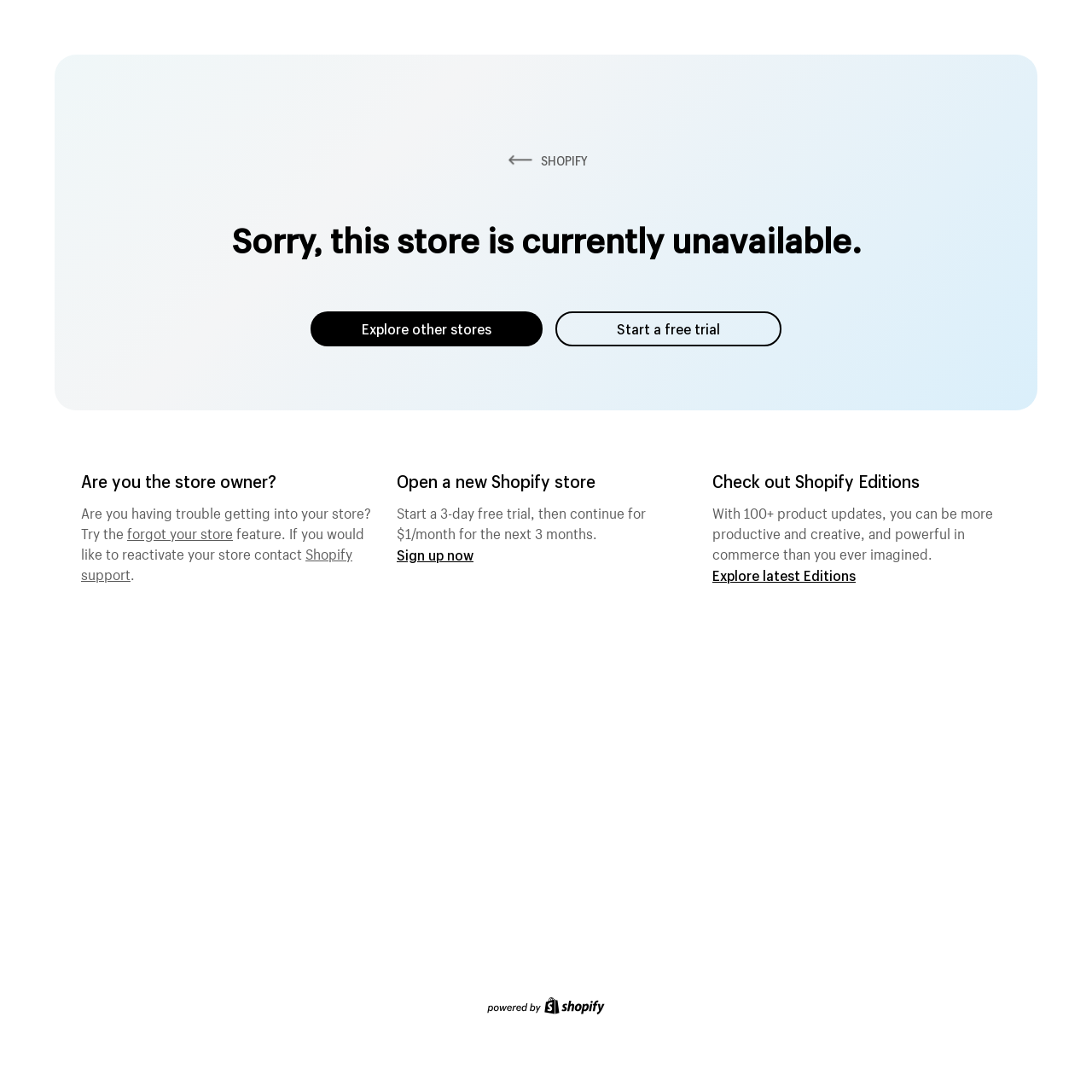Provide the bounding box coordinates of the UI element this sentence describes: "Sign up now".

[0.363, 0.5, 0.434, 0.516]